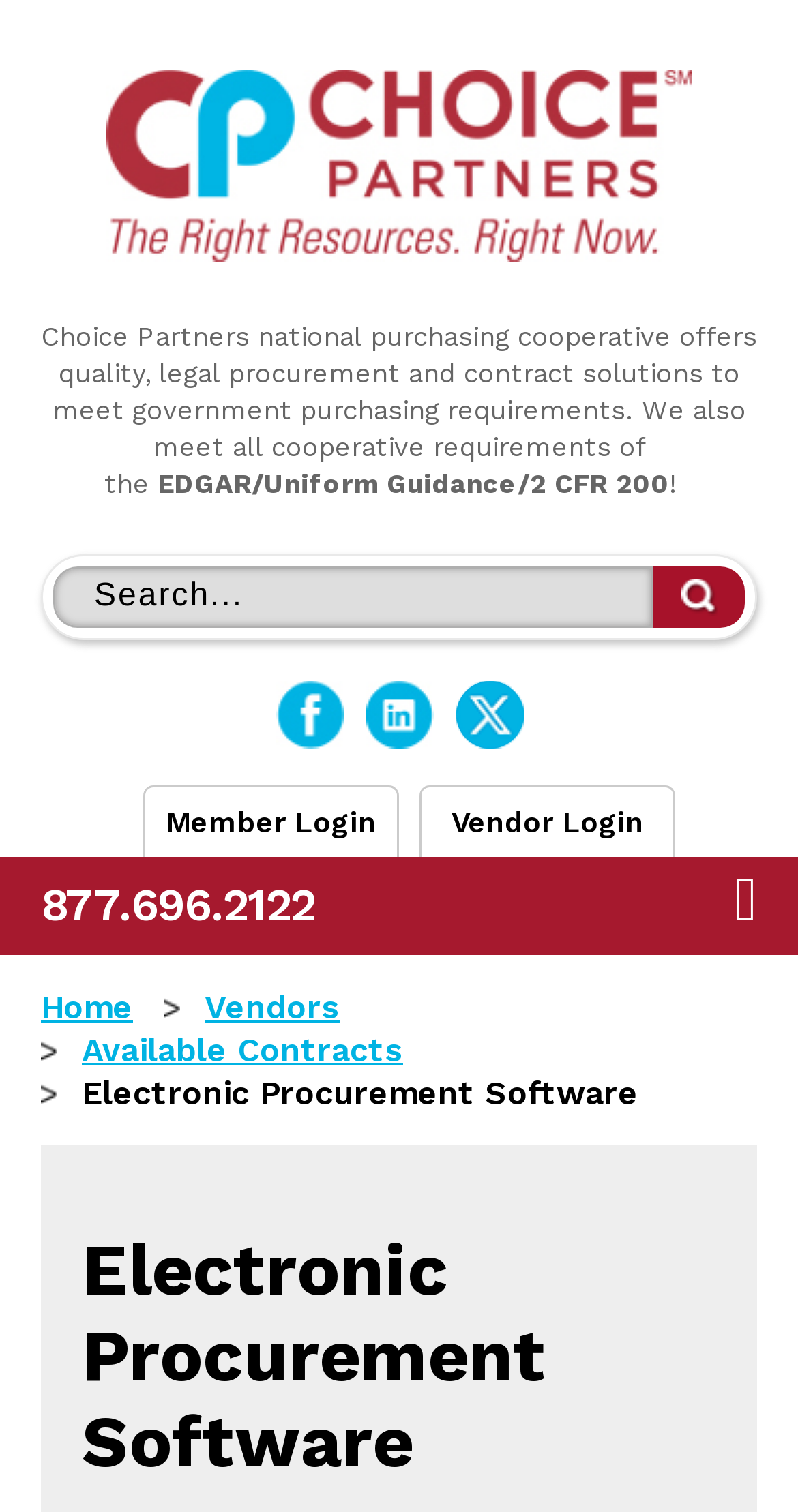Can you find the bounding box coordinates for the element to click on to achieve the instruction: "Enter search query"?

[0.067, 0.375, 0.818, 0.415]